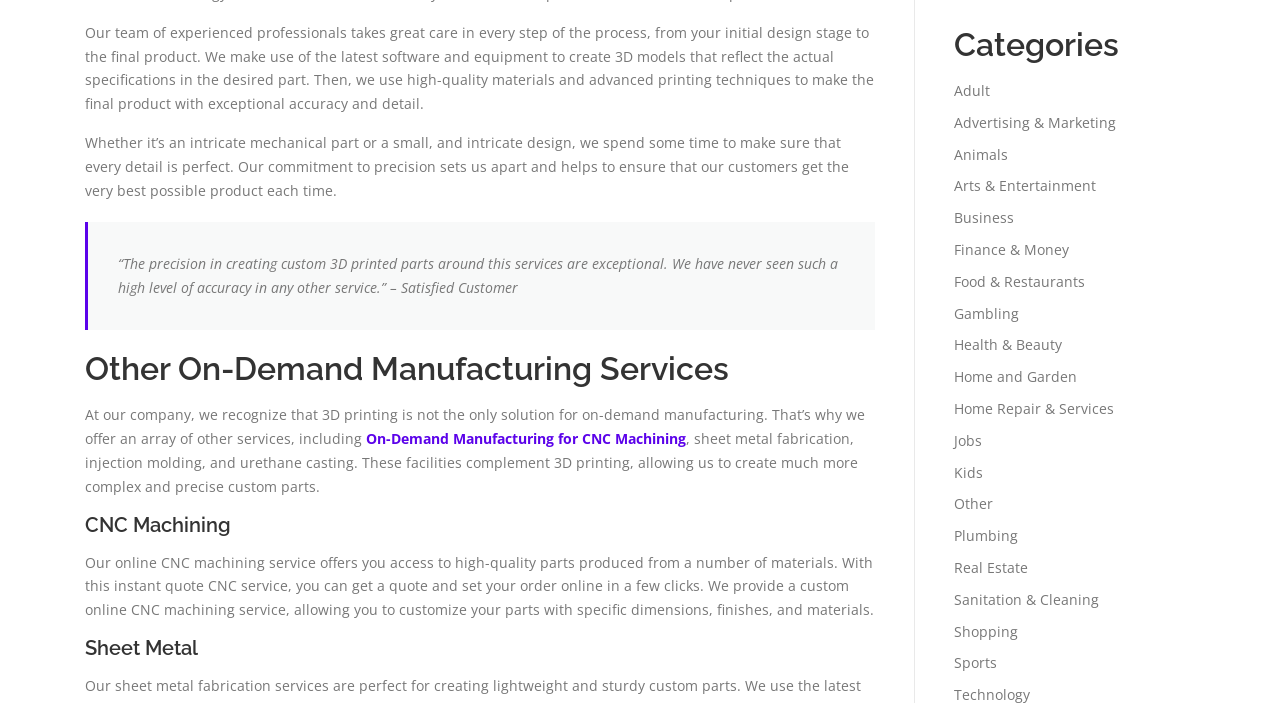Using details from the image, please answer the following question comprehensively:
What is the tone of the customer testimonial?

The tone of the customer testimonial is one of satisfaction, as the customer praises the company's precision in creating custom 3D printed parts, stating that they have never seen such a high level of accuracy in any other service.